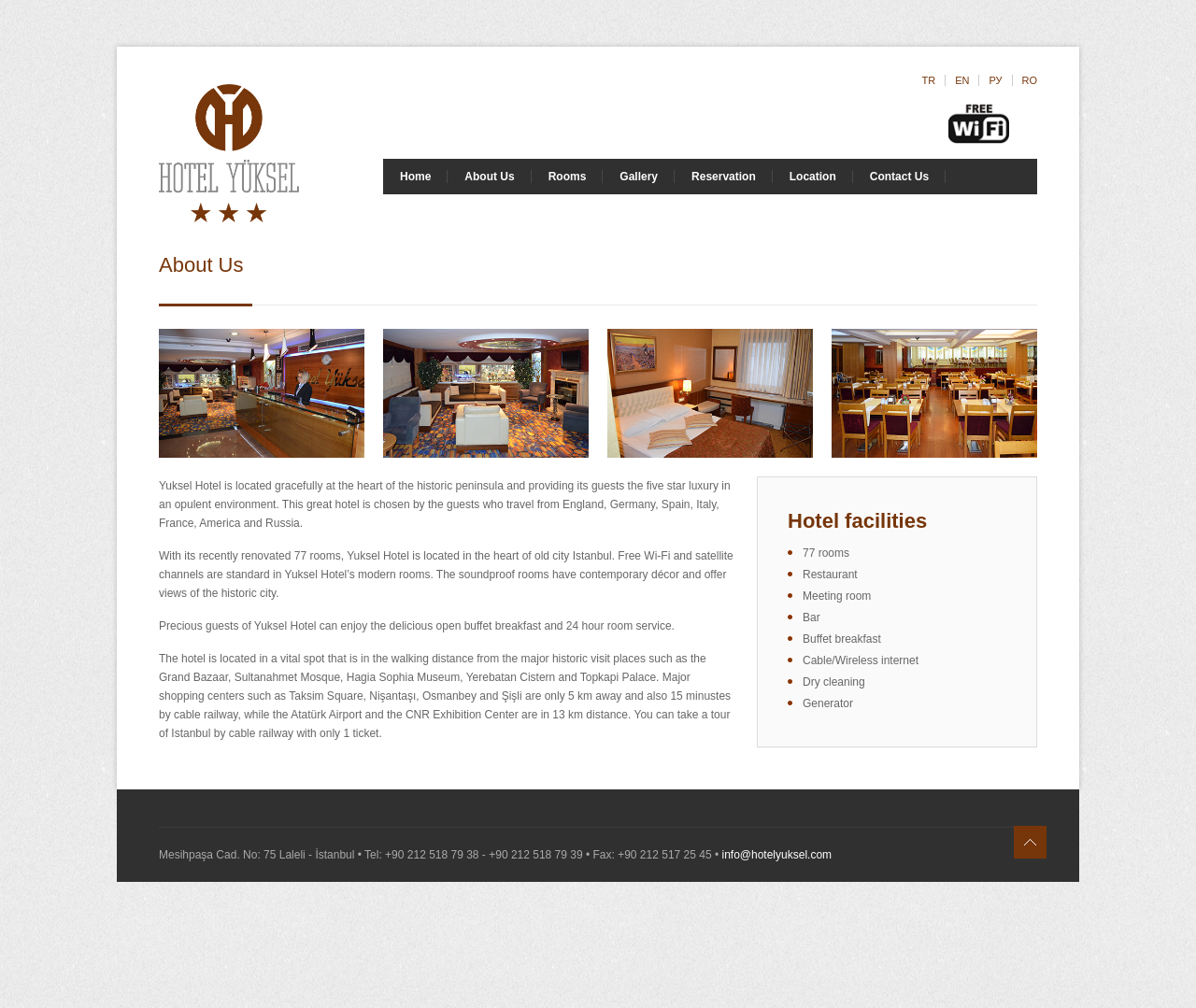What is the name of the hotel?
Please provide a single word or phrase based on the screenshot.

Hotel Yüksel